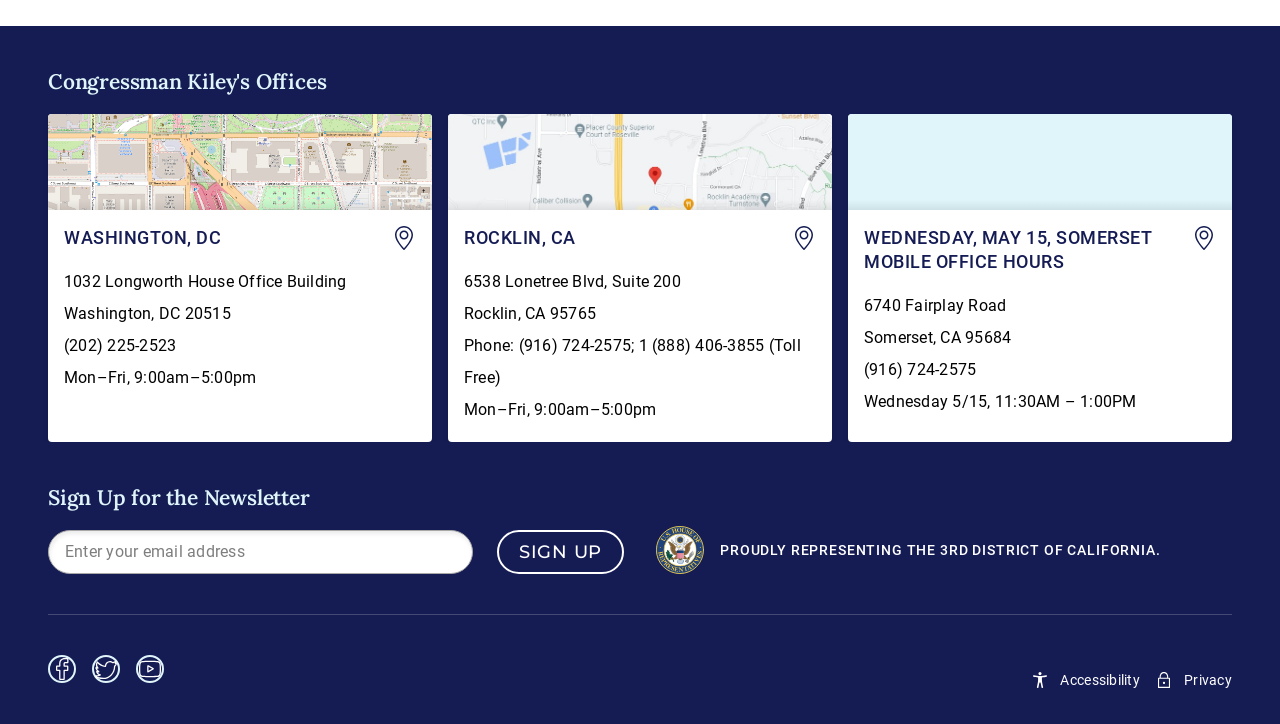From the webpage screenshot, predict the bounding box coordinates (top-left x, top-left y, bottom-right x, bottom-right y) for the UI element described here: (202) 225-2523

[0.05, 0.464, 0.138, 0.49]